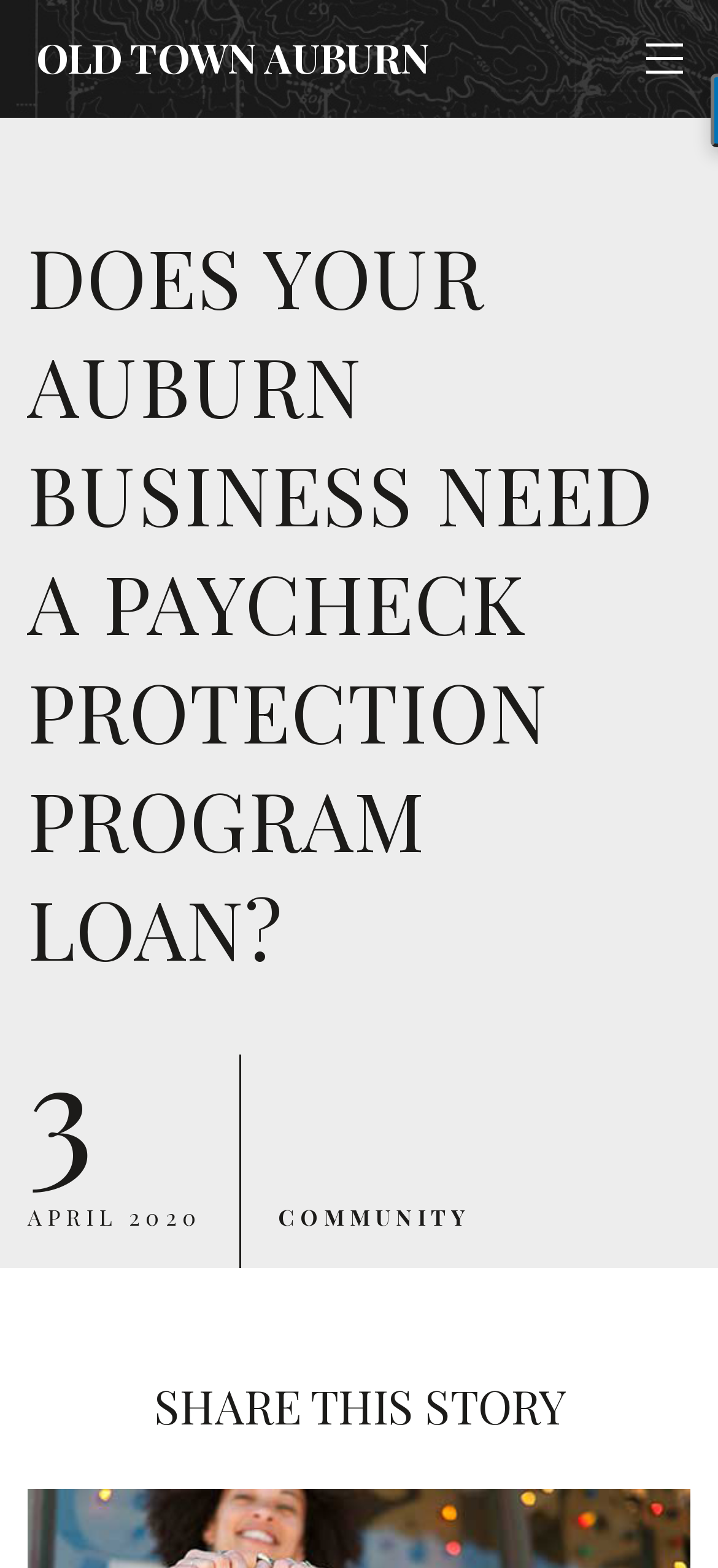Using the webpage screenshot, locate the HTML element that fits the following description and provide its bounding box: "Community".

[0.387, 0.766, 0.654, 0.785]